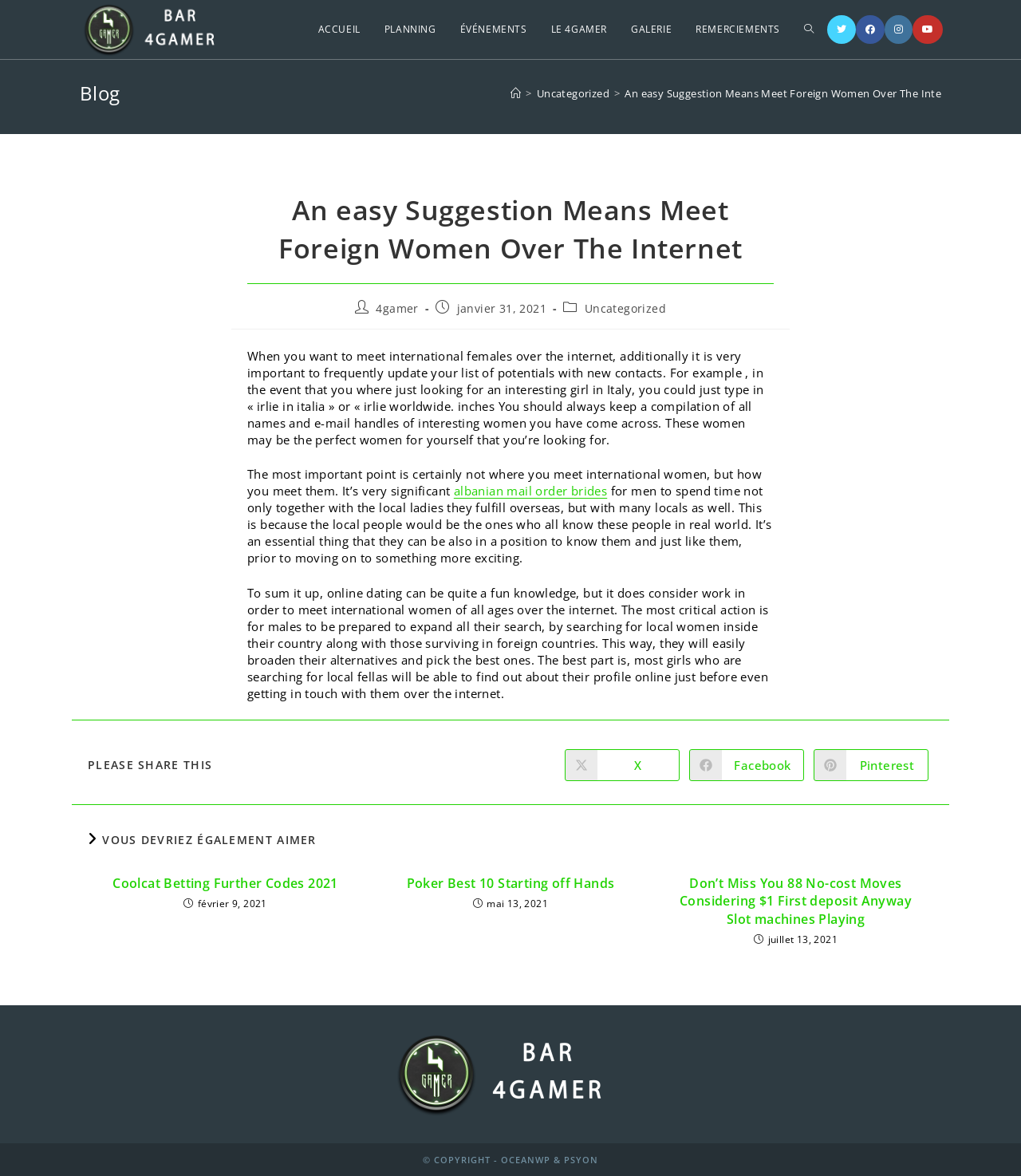What is the purpose of the 'PARTAGER CE CONTENU' section?
Observe the image and answer the question with a one-word or short phrase response.

To share content